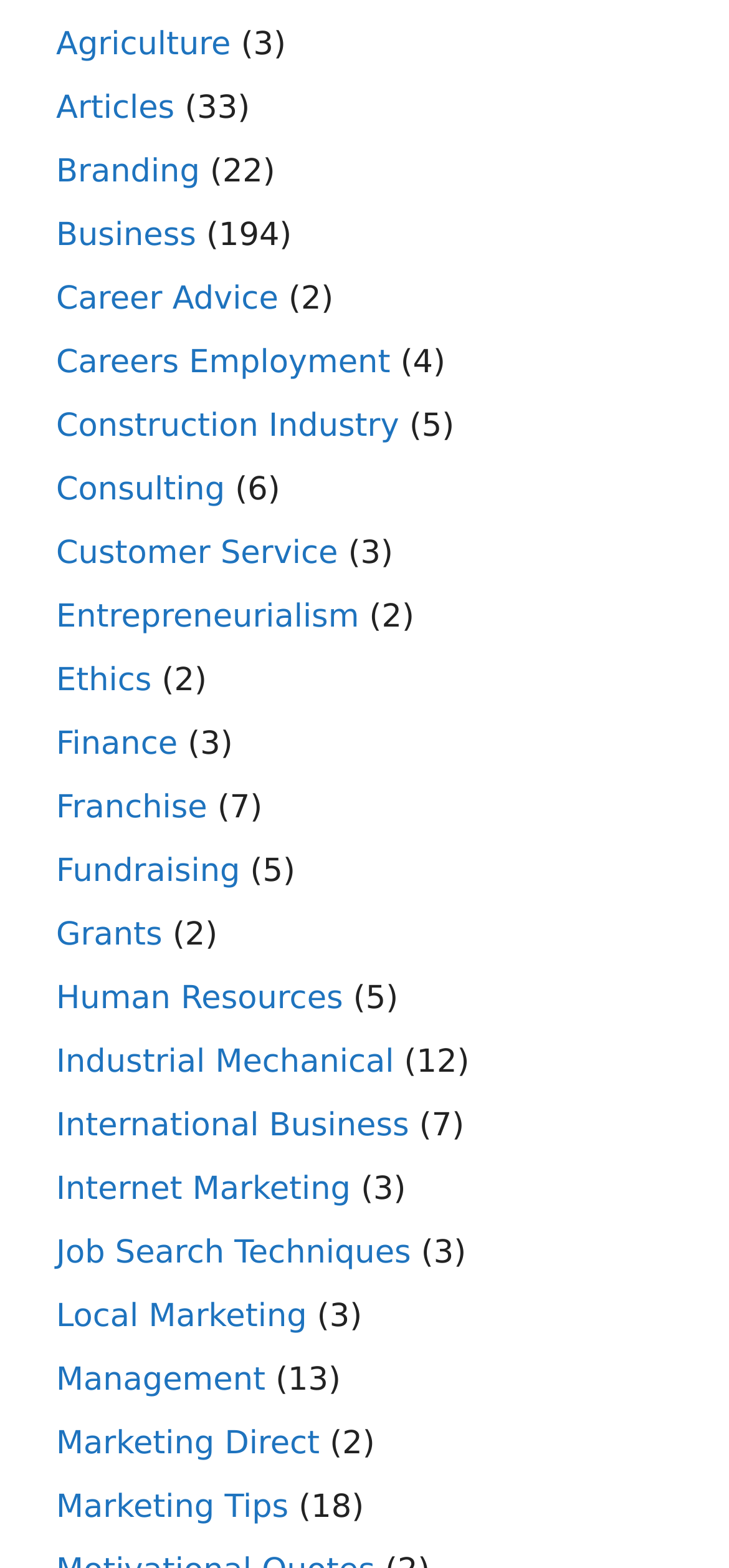Kindly determine the bounding box coordinates for the clickable area to achieve the given instruction: "Explore Business".

[0.077, 0.138, 0.269, 0.162]